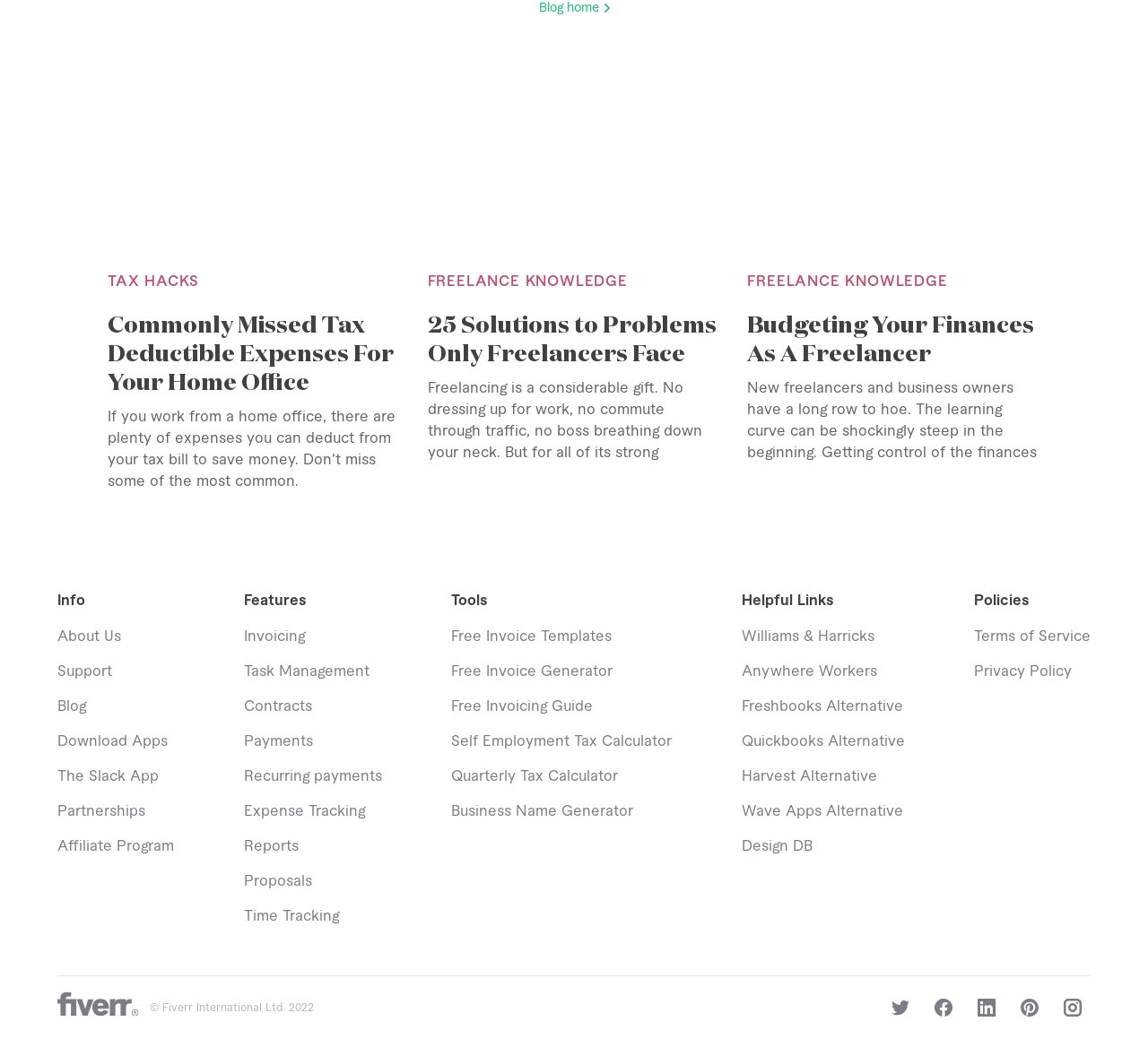Predict the bounding box coordinates of the area that should be clicked to accomplish the following instruction: "Generate a free invoice template". The bounding box coordinates should consist of four float numbers between 0 and 1, i.e., [left, top, right, bottom].

[0.393, 0.605, 0.533, 0.619]